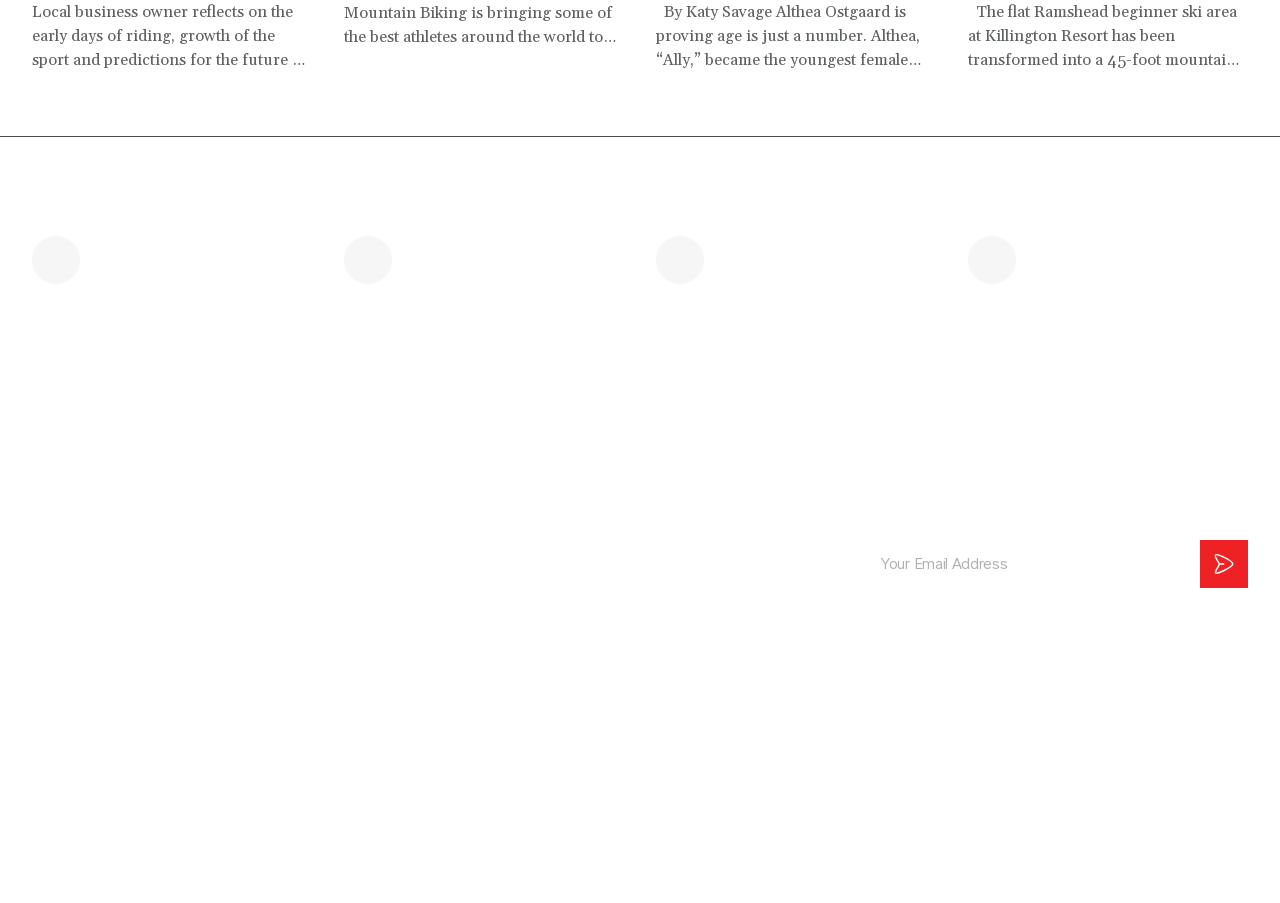For the following element description, predict the bounding box coordinates in the format (top-left x, top-left y, bottom-right x, bottom-right y). All values should be floating point numbers between 0 and 1. Description: name="email" placeholder="Your Email Address"

[0.675, 0.598, 0.938, 0.651]